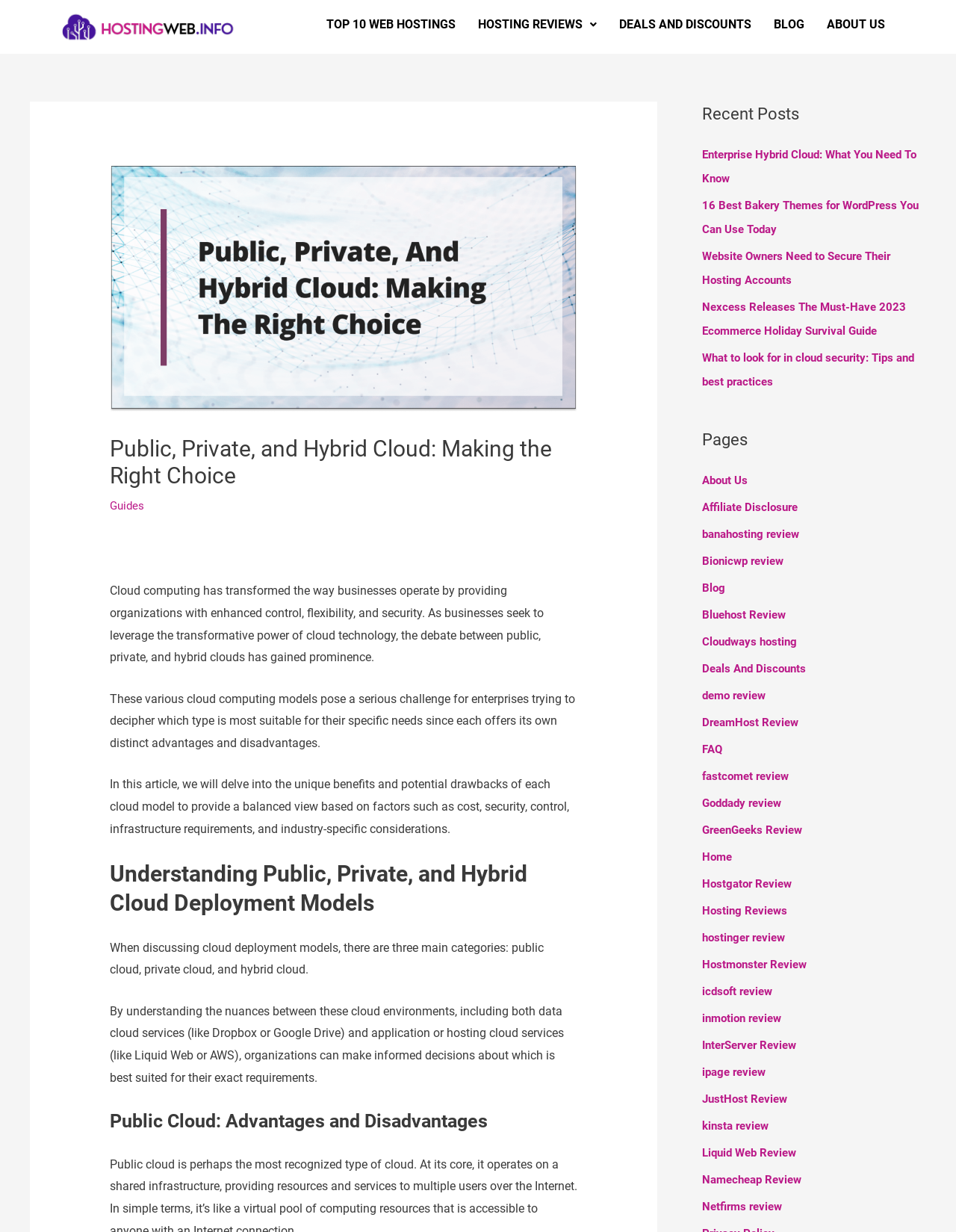Find the main header of the webpage and produce its text content.

Public, Private, and Hybrid Cloud: Making the Right Choice